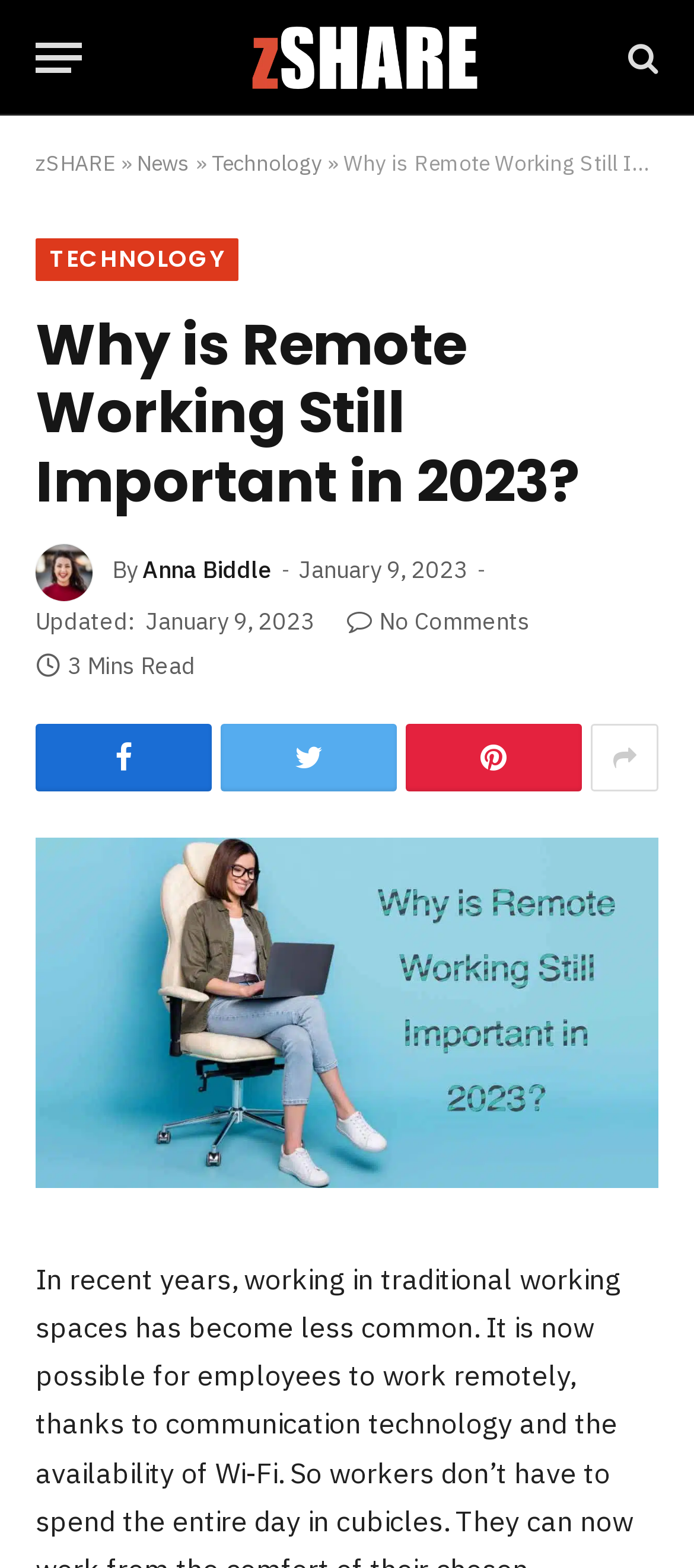Please specify the bounding box coordinates of the region to click in order to perform the following instruction: "View the article by Anna Biddle".

[0.205, 0.354, 0.392, 0.374]